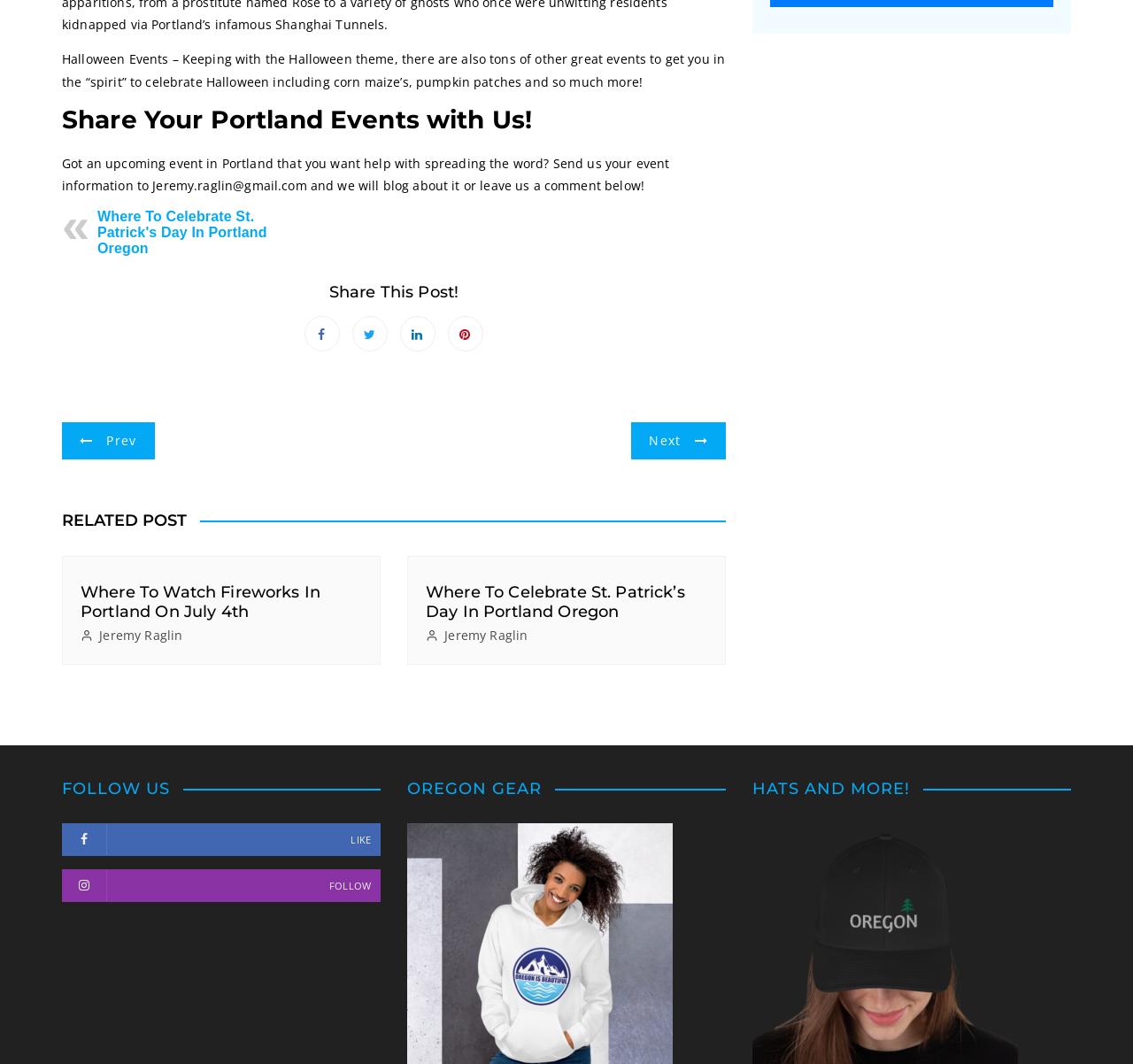Pinpoint the bounding box coordinates of the clickable area necessary to execute the following instruction: "Read about Halloween events". The coordinates should be given as four float numbers between 0 and 1, namely [left, top, right, bottom].

[0.055, 0.048, 0.64, 0.084]